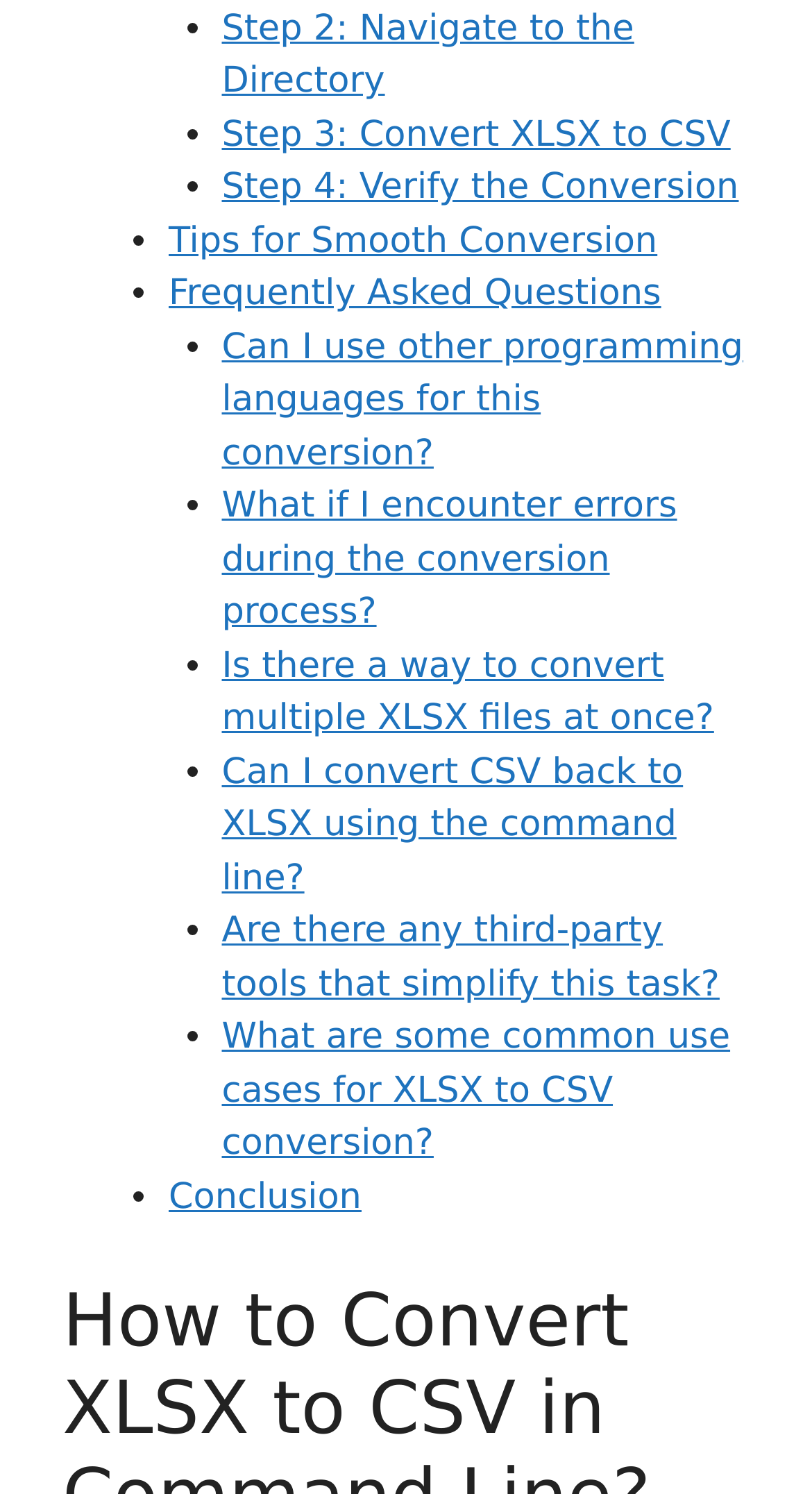What is the last link in the list?
Use the screenshot to answer the question with a single word or phrase.

Conclusion